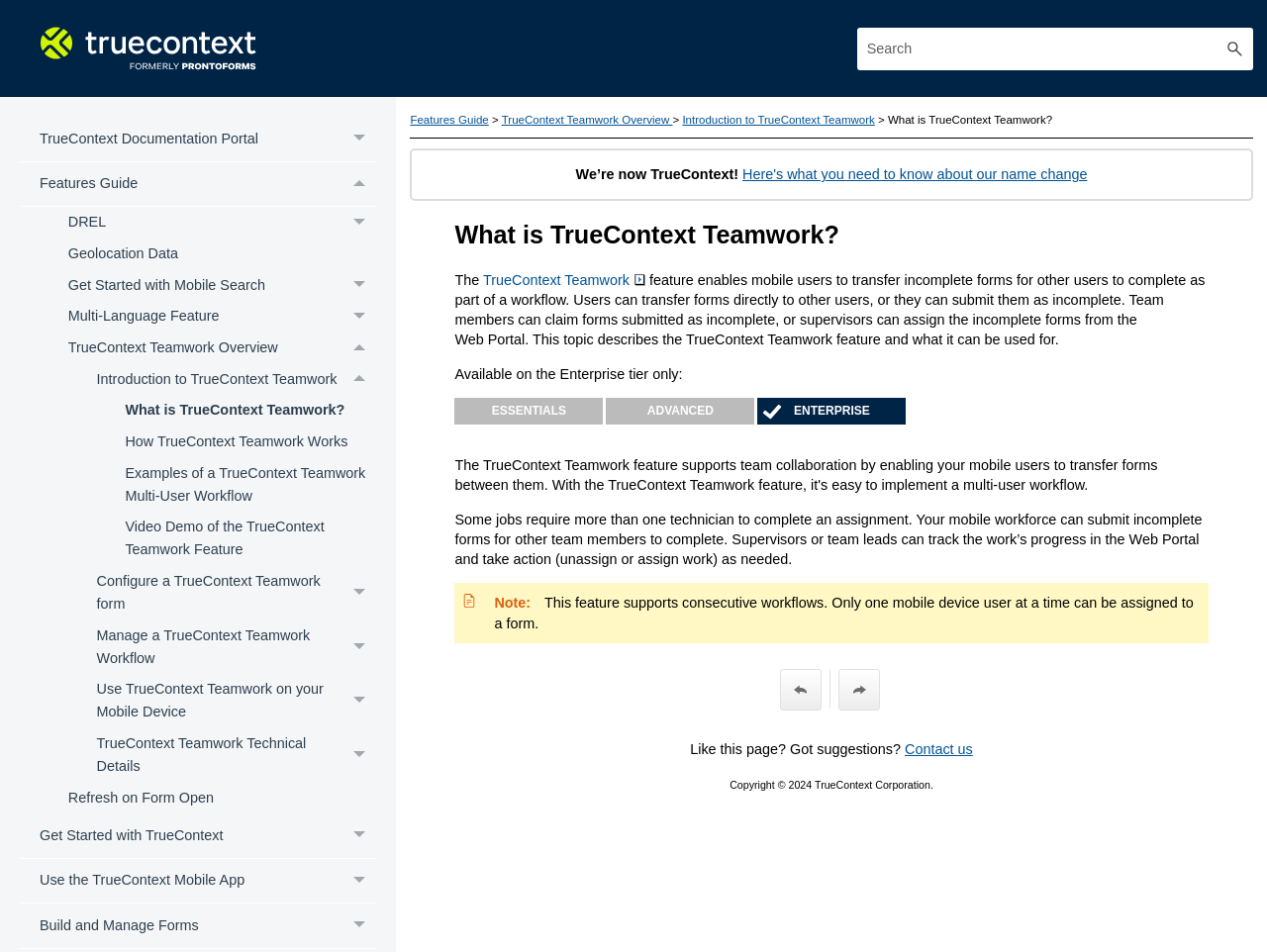Extract the bounding box coordinates for the UI element described by the text: "Skip To Main Content". The coordinates should be in the form of [left, top, right, bottom] with values between 0 and 1.

[0.0, 0.022, 1.0, 0.052]